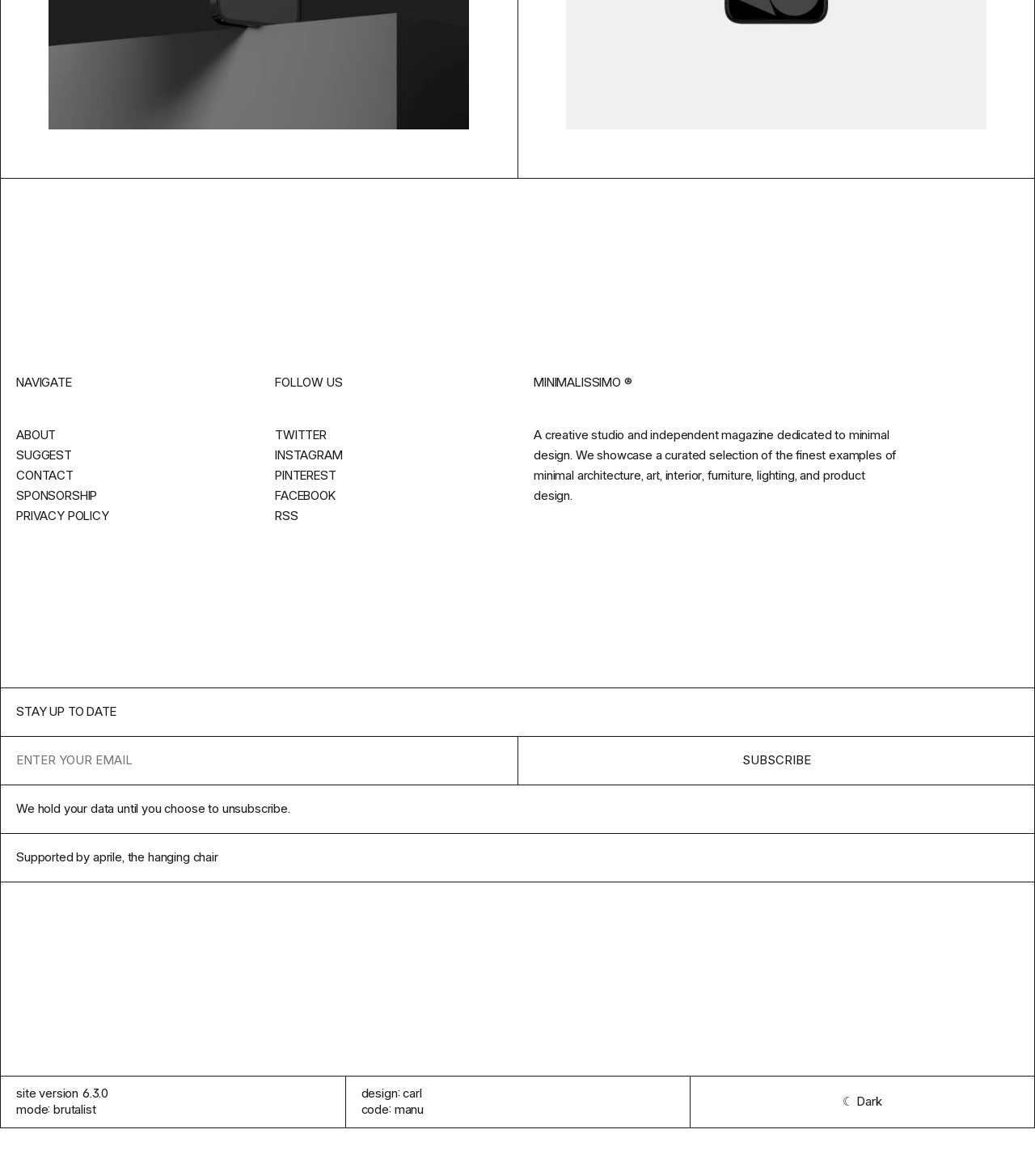Identify the bounding box coordinates of the area that should be clicked in order to complete the given instruction: "Learn more about minimal design". The bounding box coordinates should be four float numbers between 0 and 1, i.e., [left, top, right, bottom].

[0.516, 0.363, 0.866, 0.428]